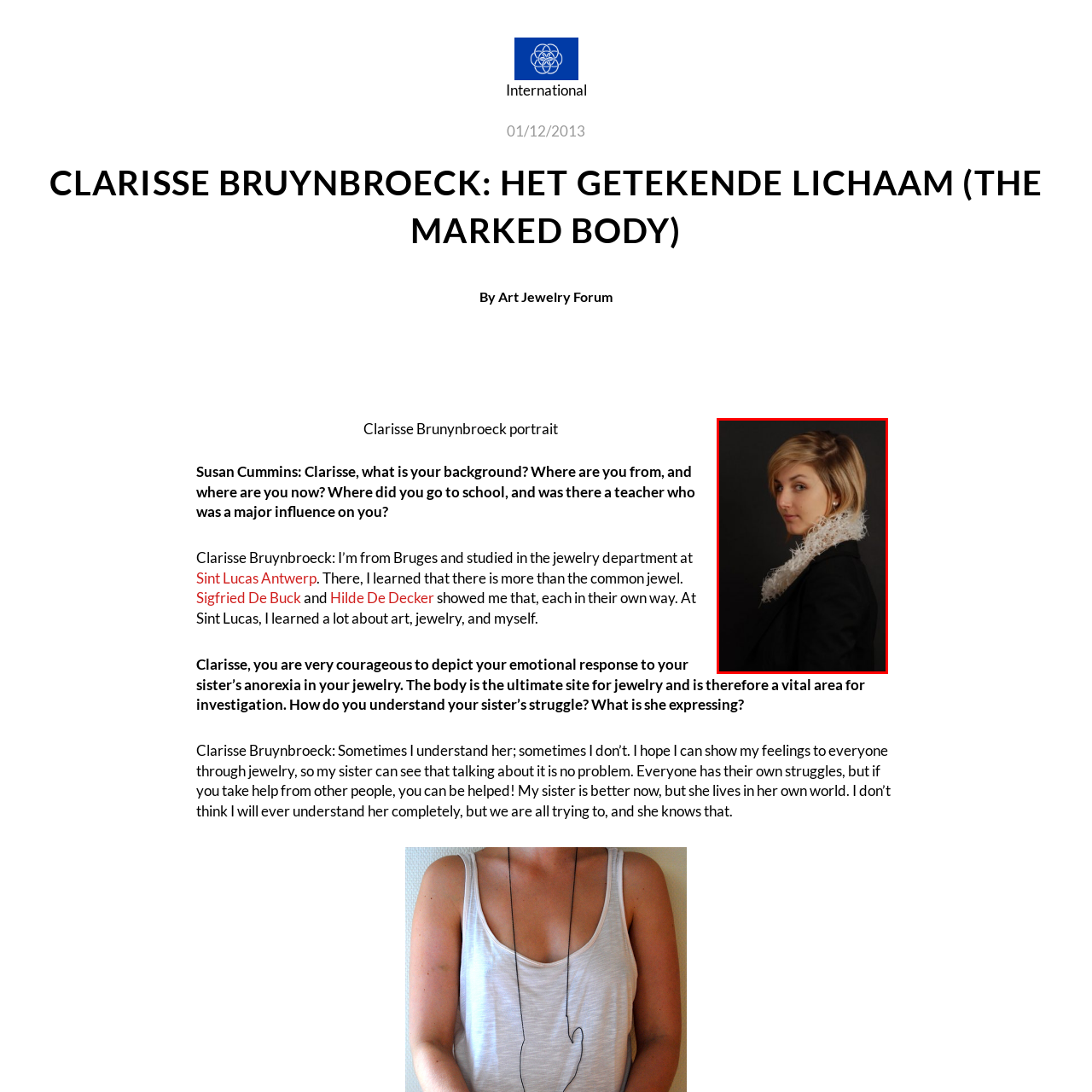What is the color of Clarisse's ensemble?
Analyze the visual elements found in the red bounding box and provide a detailed answer to the question, using the information depicted in the image.

According to the caption, Clarisse is dressed in a black ensemble, which complements the striking white accessory resembling a textured scarf or collar.